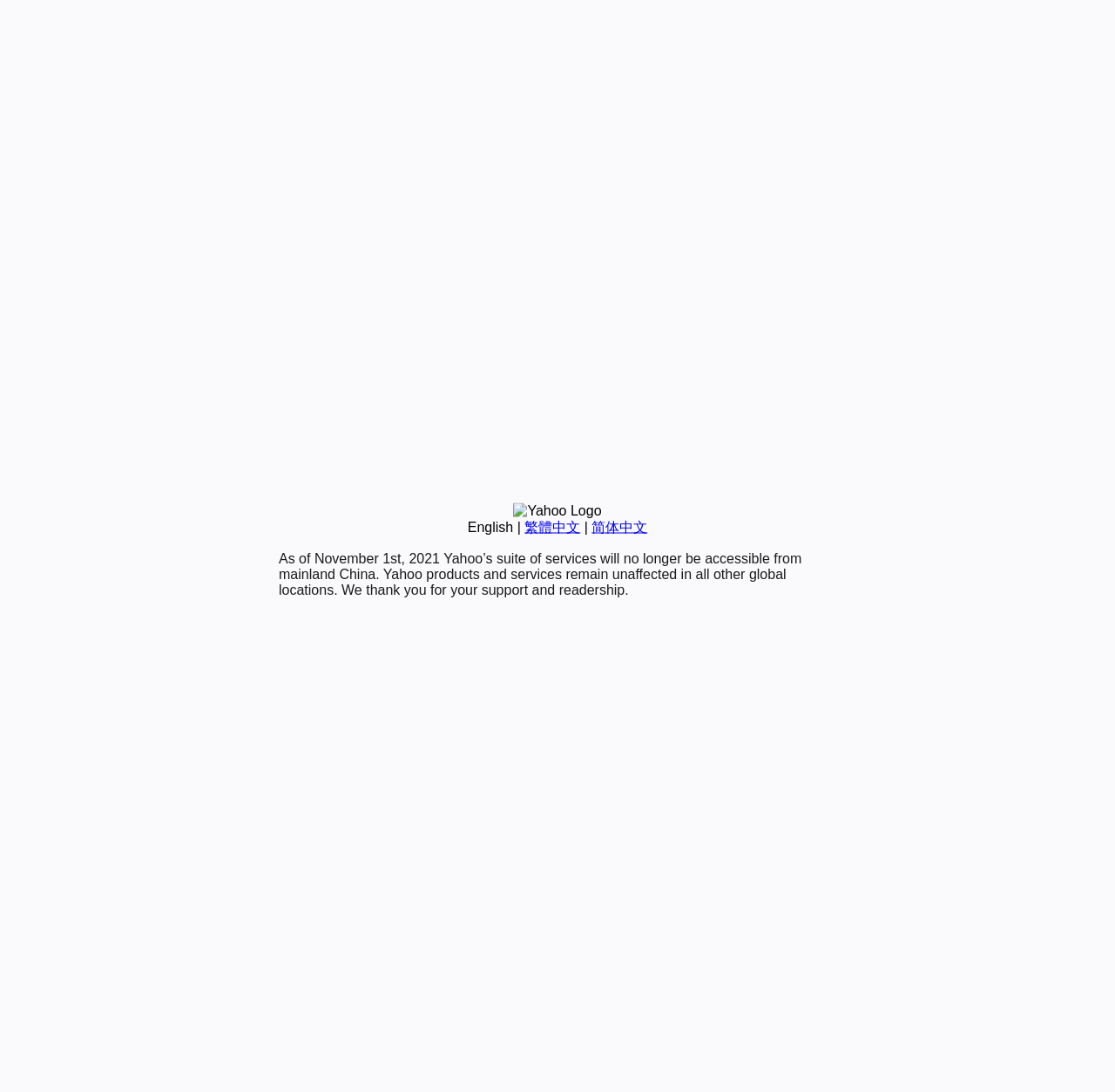Given the element description June 12, 2024, predict the bounding box coordinates for the UI element in the webpage screenshot. The format should be (top-left x, top-left y, bottom-right x, bottom-right y), and the values should be between 0 and 1.

None